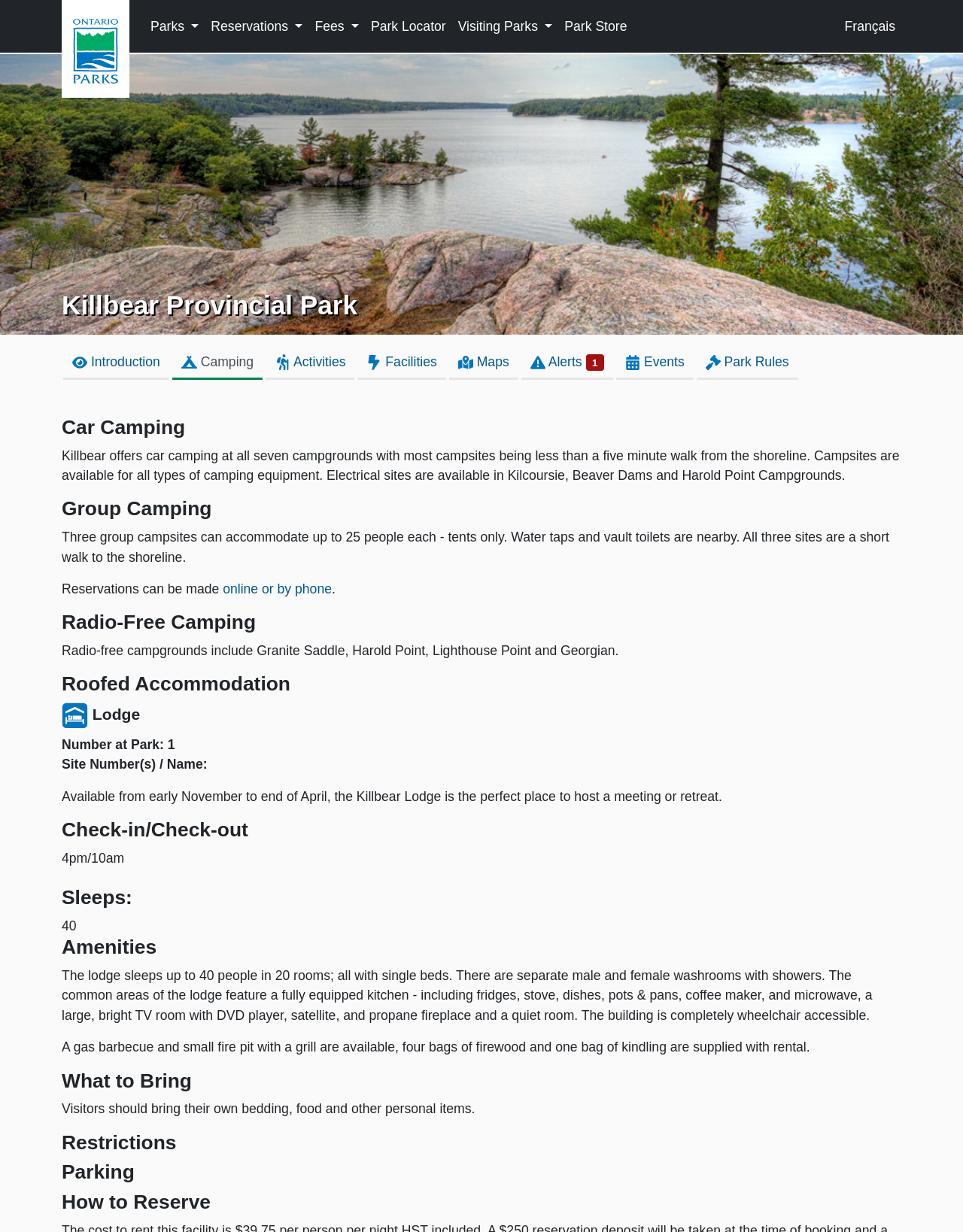Locate the bounding box coordinates of the clickable area needed to fulfill the instruction: "View Park Rules".

[0.723, 0.281, 0.829, 0.308]